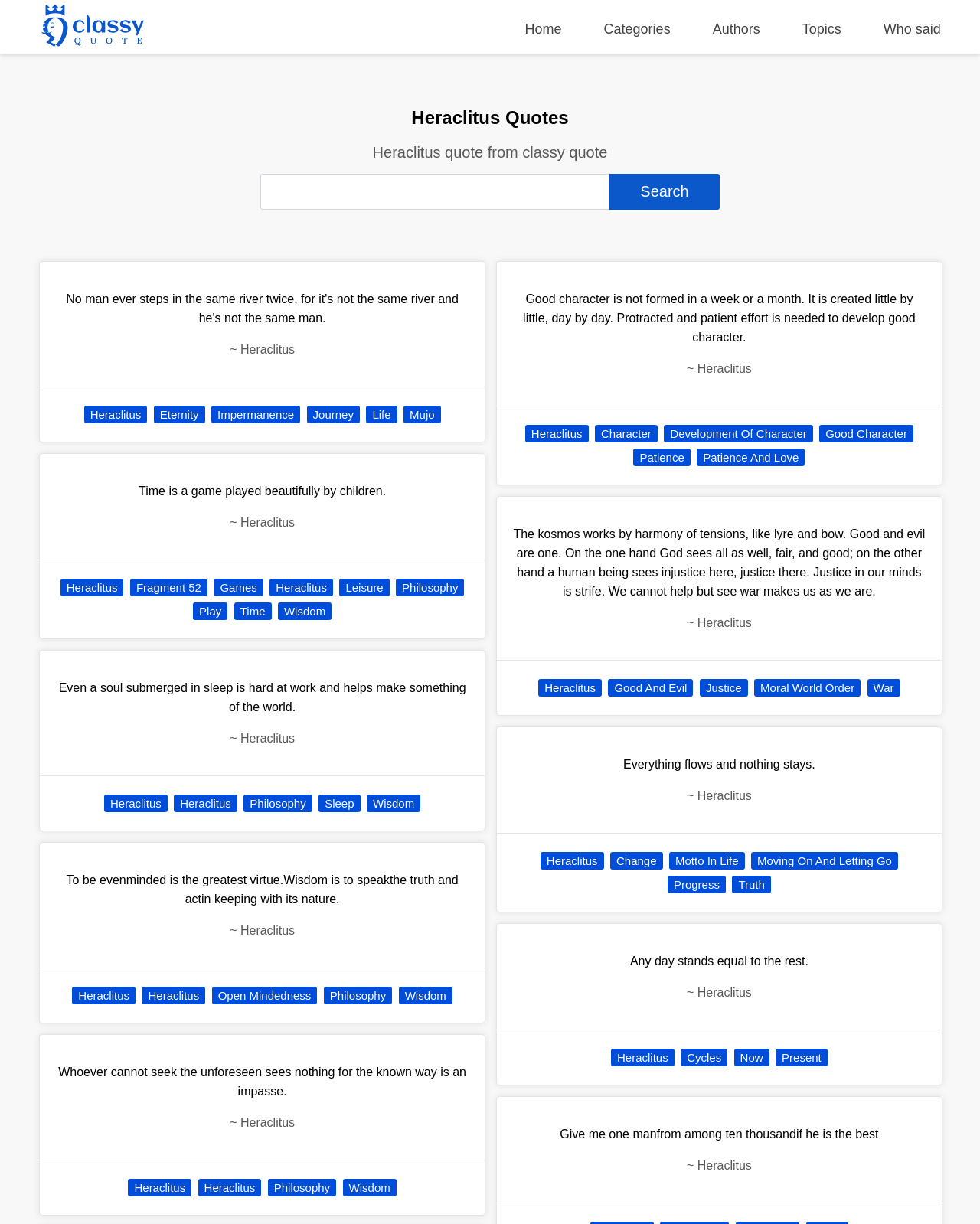Please indicate the bounding box coordinates of the element's region to be clicked to achieve the instruction: "Learn about Heraclitus". Provide the coordinates as four float numbers between 0 and 1, i.e., [left, top, right, bottom].

[0.086, 0.332, 0.15, 0.346]